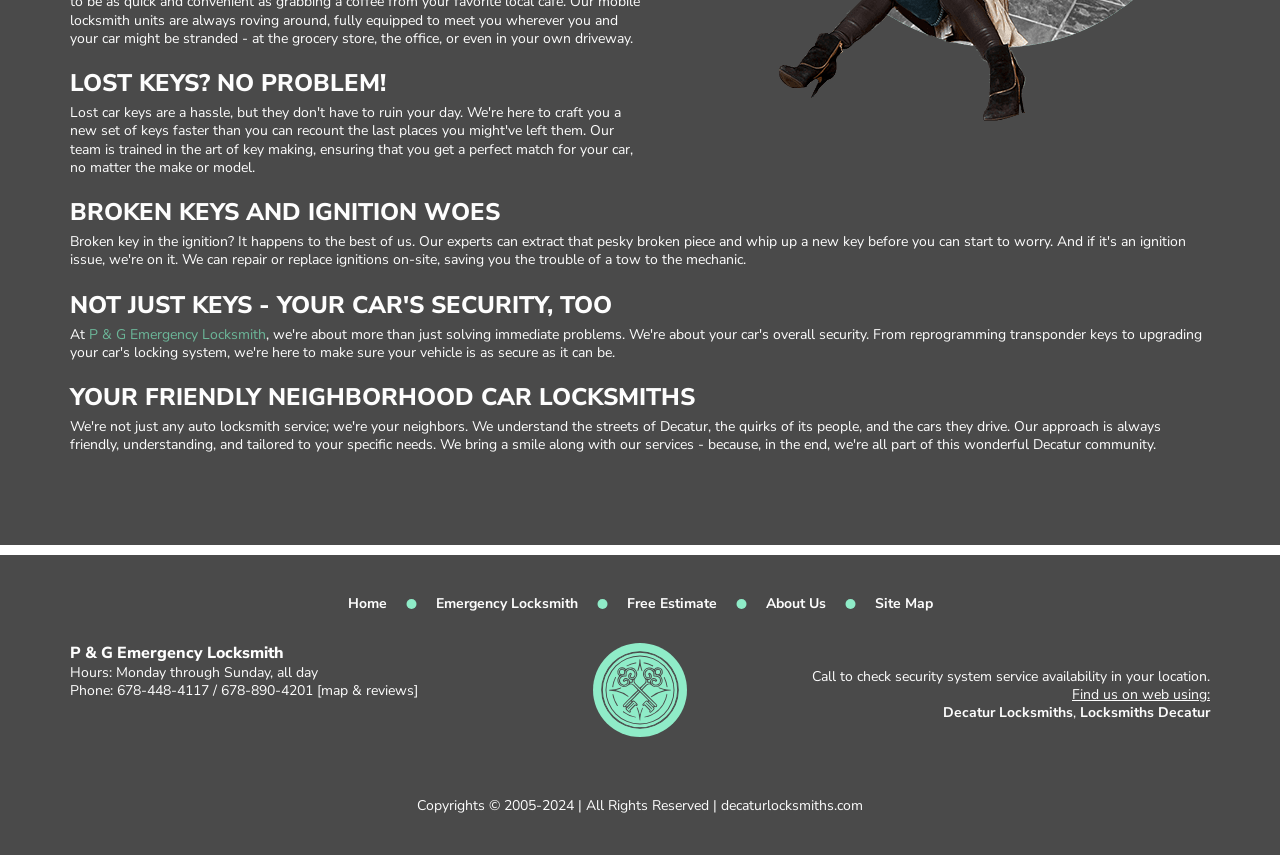Locate the bounding box coordinates of the area to click to fulfill this instruction: "Check 'map & reviews'". The bounding box should be presented as four float numbers between 0 and 1, in the order [left, top, right, bottom].

[0.251, 0.796, 0.323, 0.818]